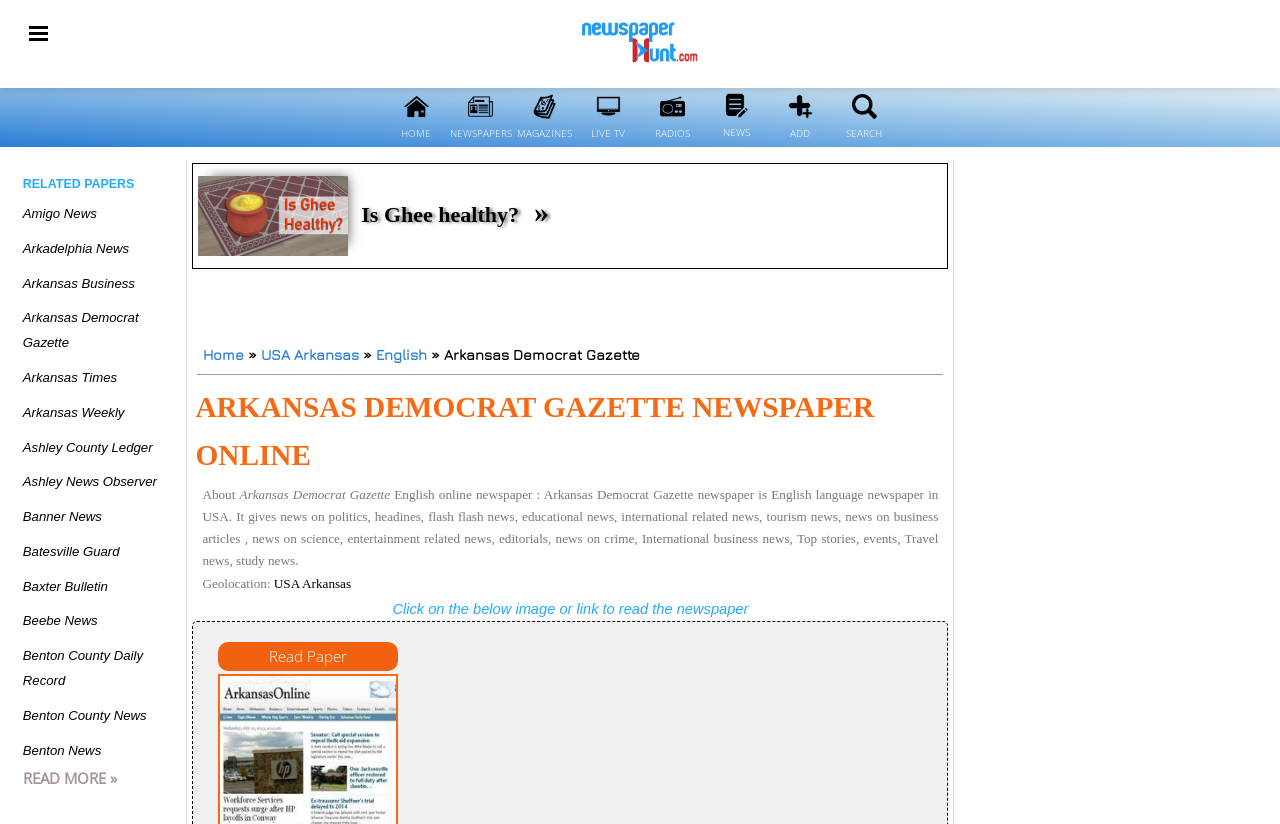Identify the bounding box coordinates of the section that should be clicked to achieve the task described: "visit related paper Amigo News".

[0.018, 0.25, 0.076, 0.268]